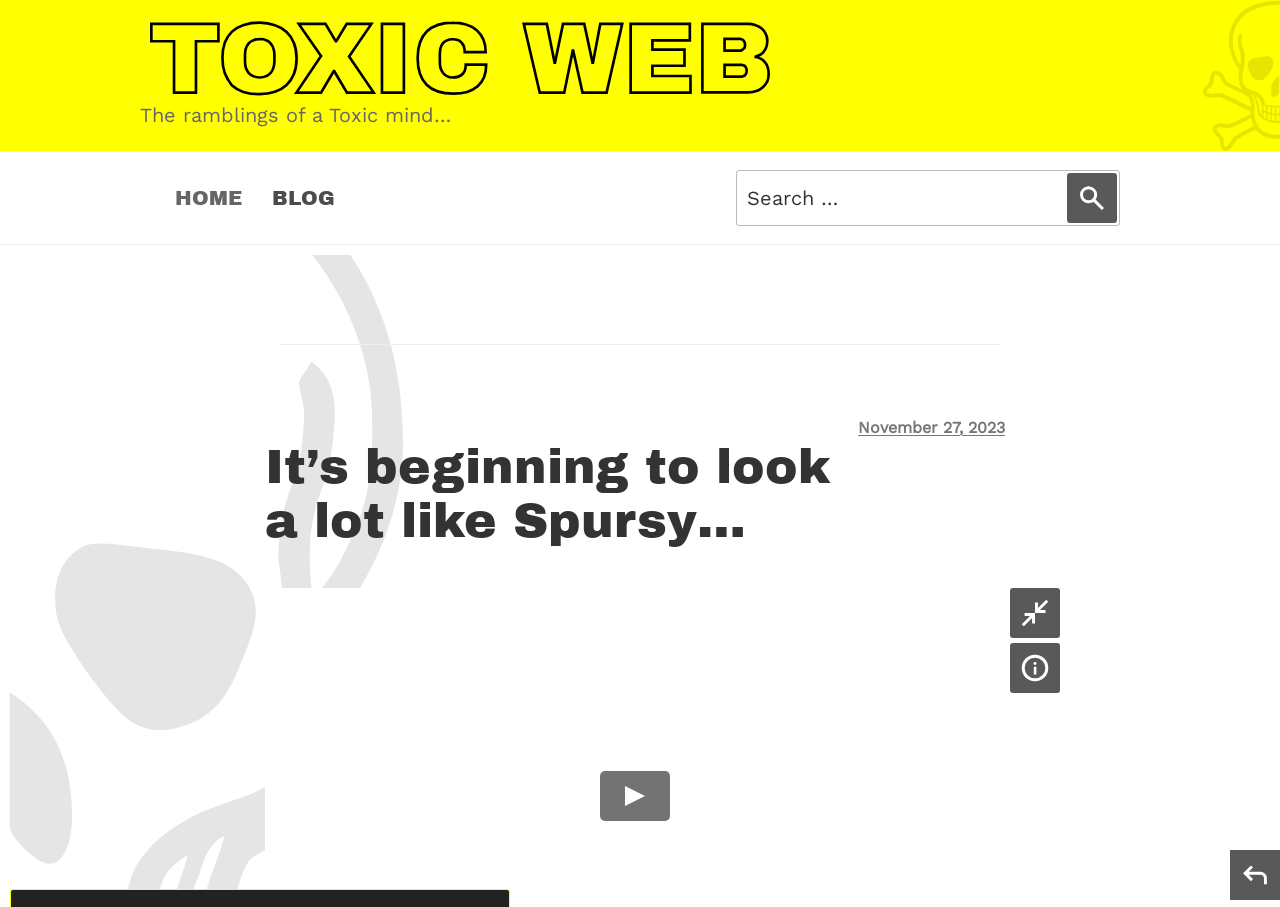Could you provide the bounding box coordinates for the portion of the screen to click to complete this instruction: "reply to the post"?

[0.961, 0.937, 1.0, 0.992]